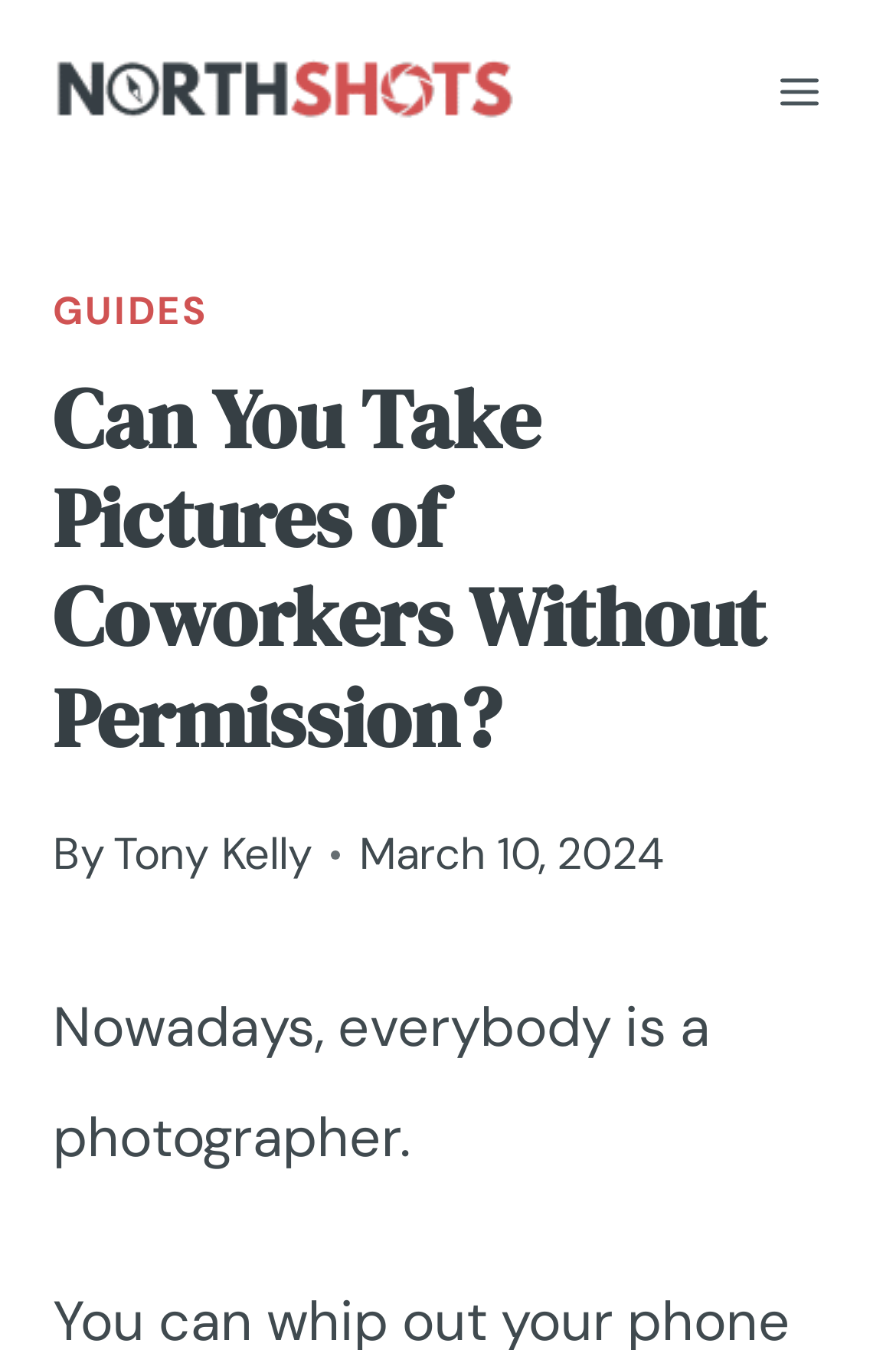What is the name of the website?
From the image, provide a succinct answer in one word or a short phrase.

North Shots